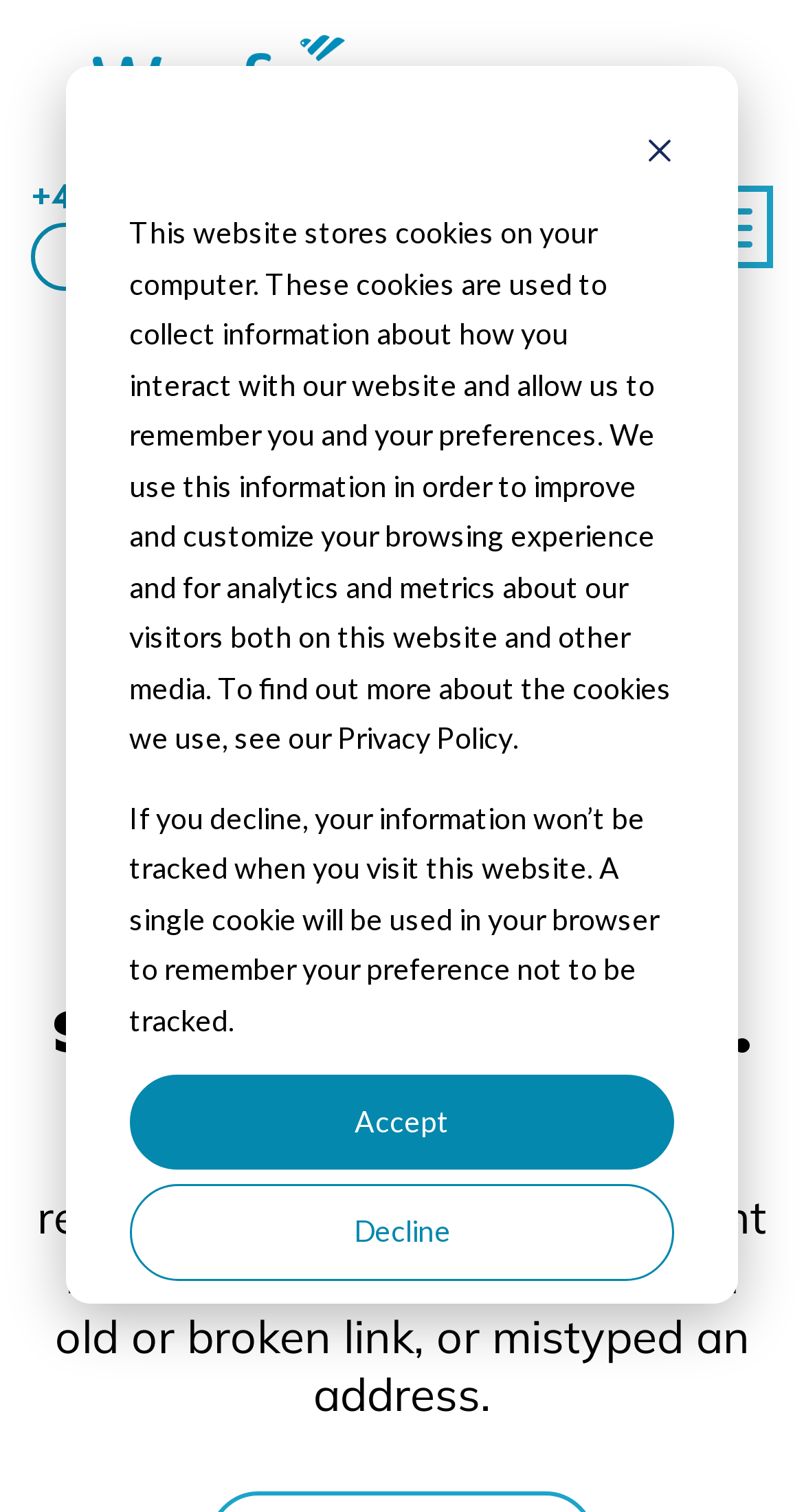Can you determine the bounding box coordinates of the area that needs to be clicked to fulfill the following instruction: "Get in touch"?

[0.038, 0.147, 0.431, 0.192]